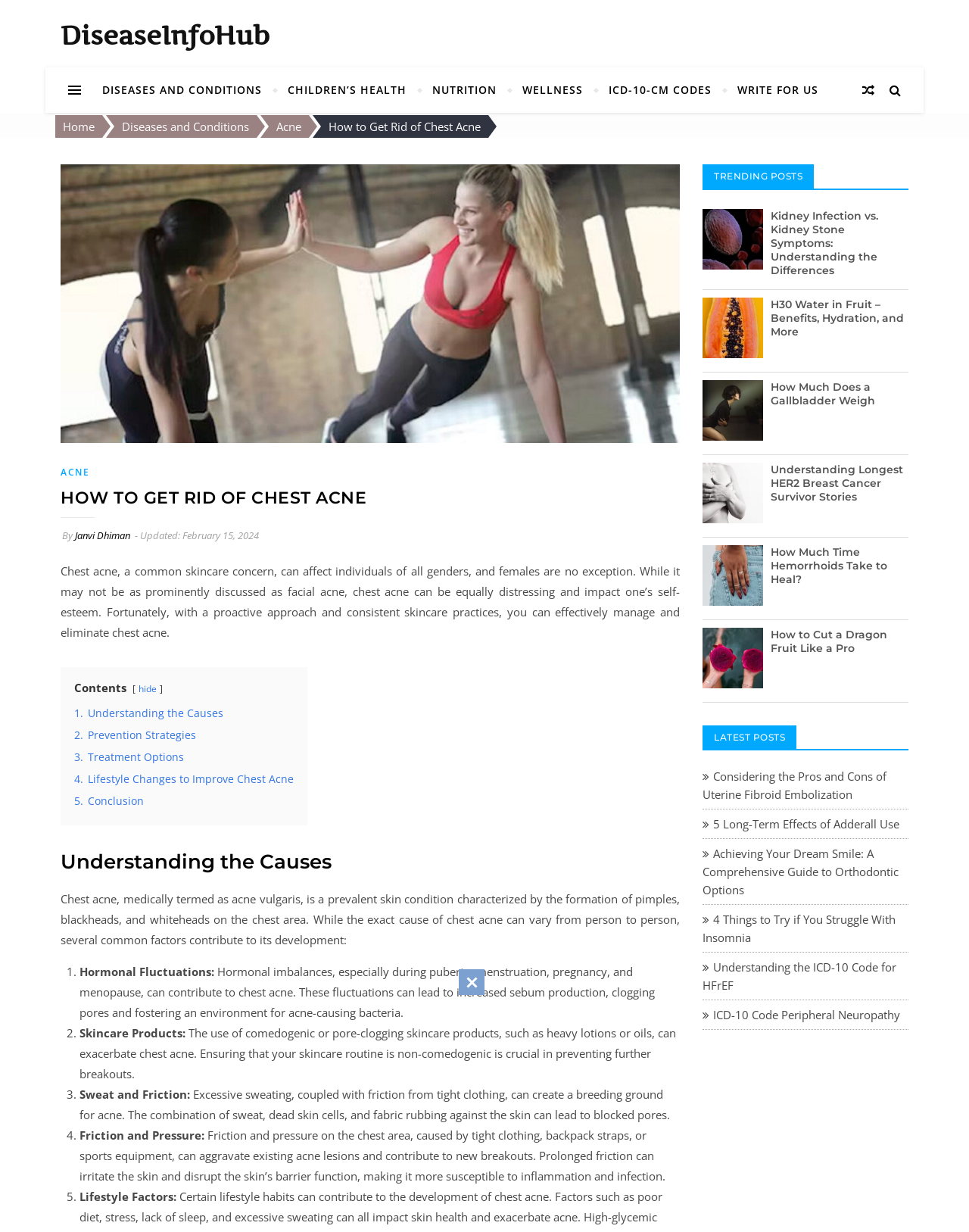What is the topic of the webpage?
Provide a short answer using one word or a brief phrase based on the image.

Chest Acne